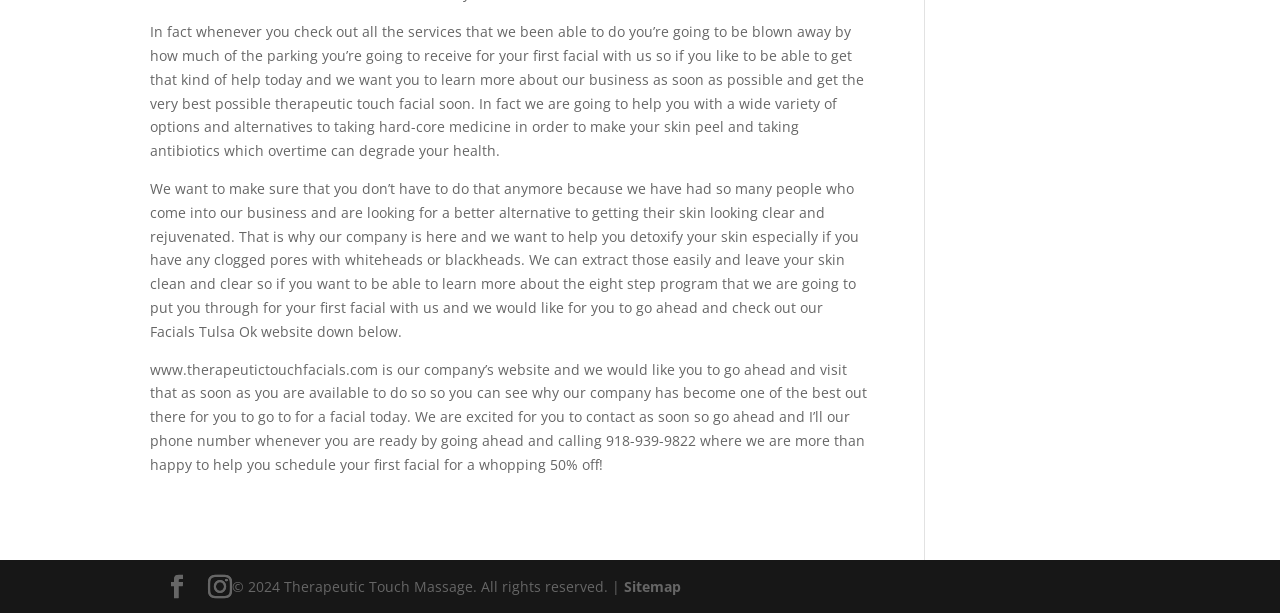Please predict the bounding box coordinates (top-left x, top-left y, bottom-right x, bottom-right y) for the UI element in the screenshot that fits the description: Facebook

[0.129, 0.937, 0.148, 0.978]